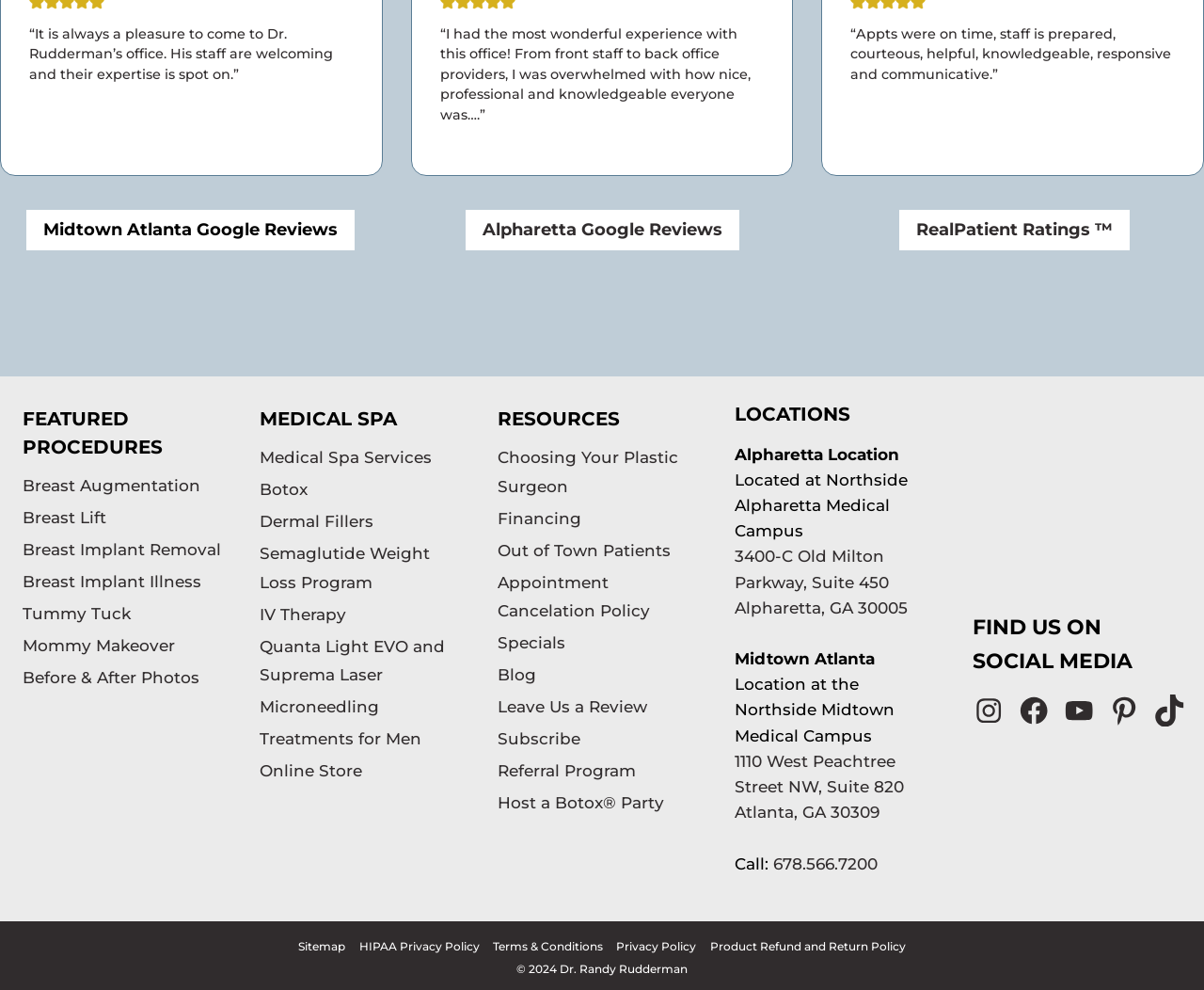Can you show the bounding box coordinates of the region to click on to complete the task described in the instruction: "View Sitemap"?

[0.242, 0.94, 0.293, 0.972]